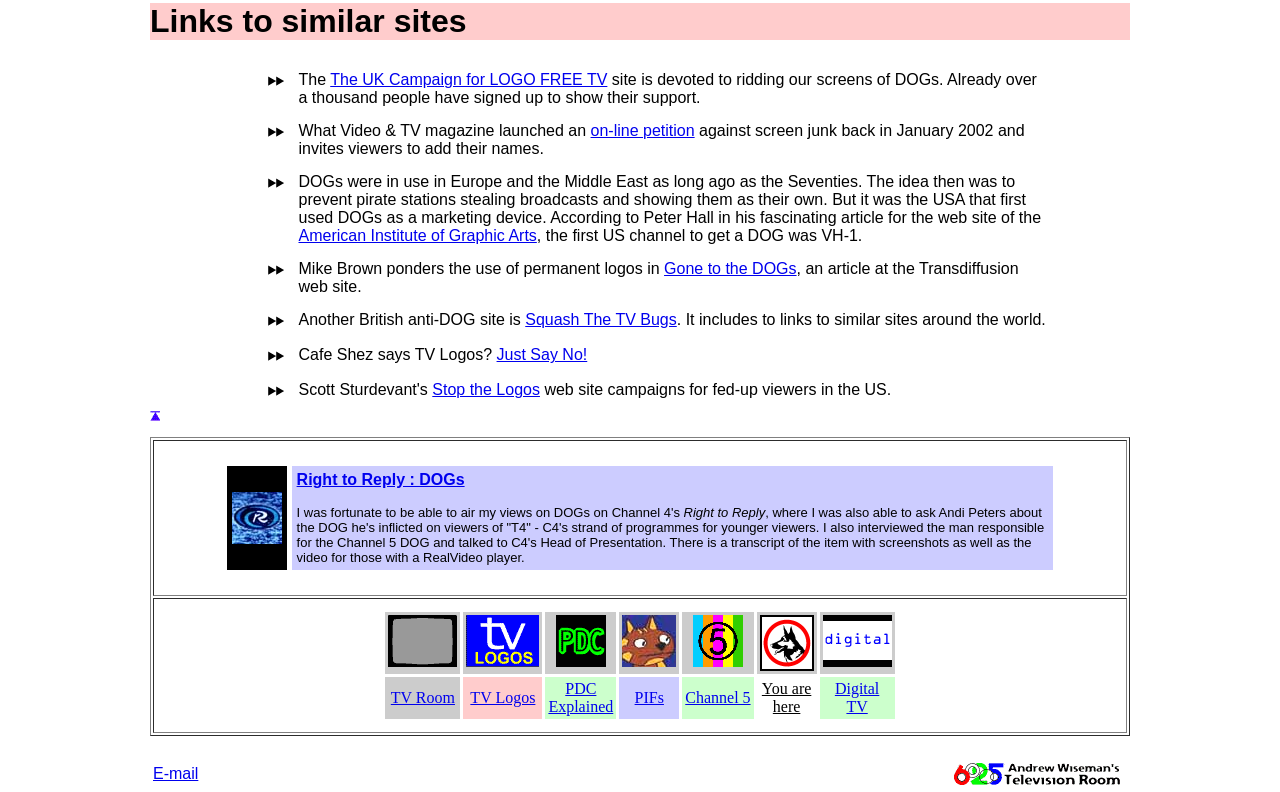Please identify the bounding box coordinates of the clickable region that I should interact with to perform the following instruction: "Explore the 'American Culture' section". The coordinates should be expressed as four float numbers between 0 and 1, i.e., [left, top, right, bottom].

None